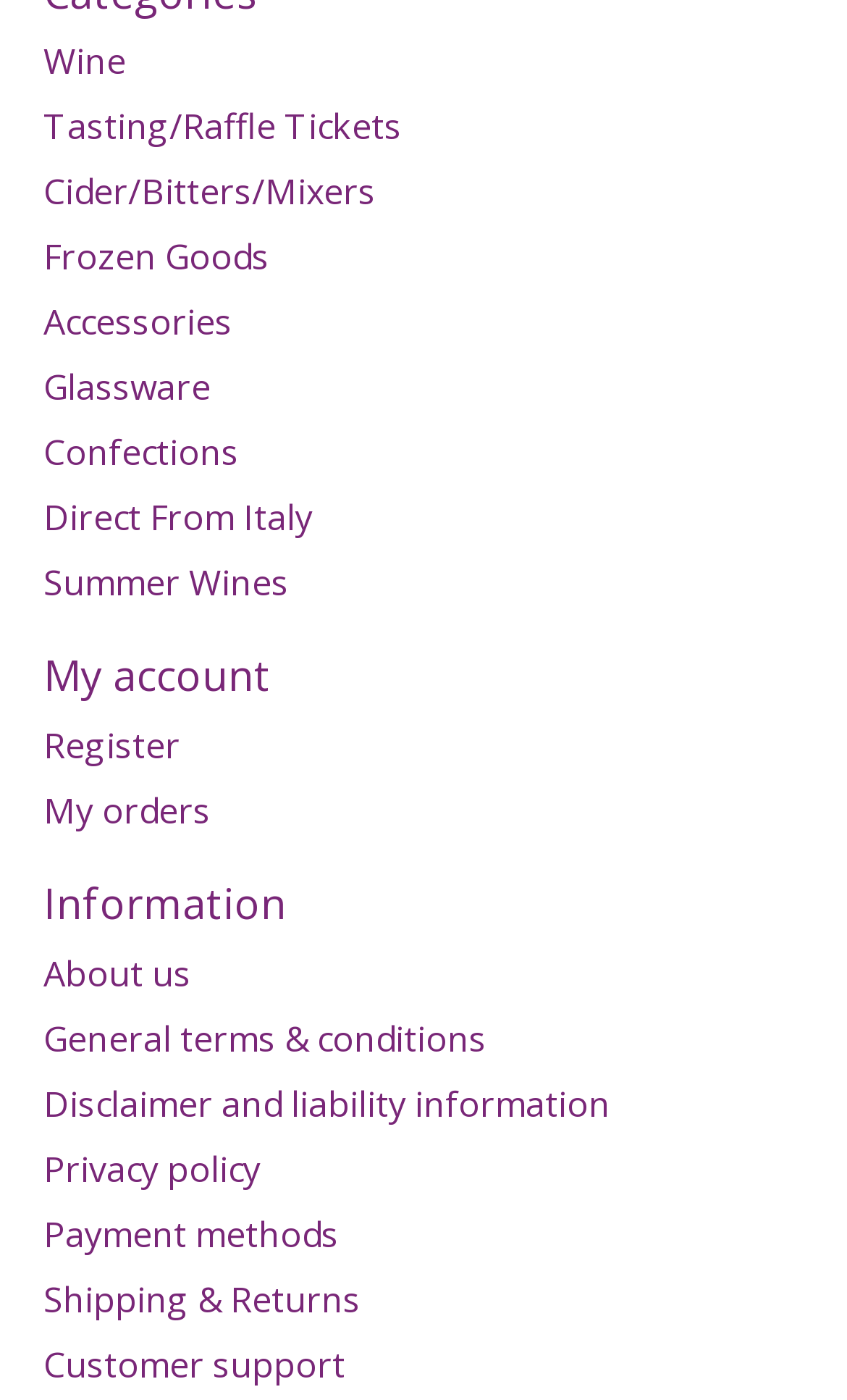How many links are there under the 'My account' section?
Look at the image and construct a detailed response to the question.

Under the 'My account' section, there are three links: 'Register', 'My orders', and possibly a login link, although the latter is not explicitly mentioned.